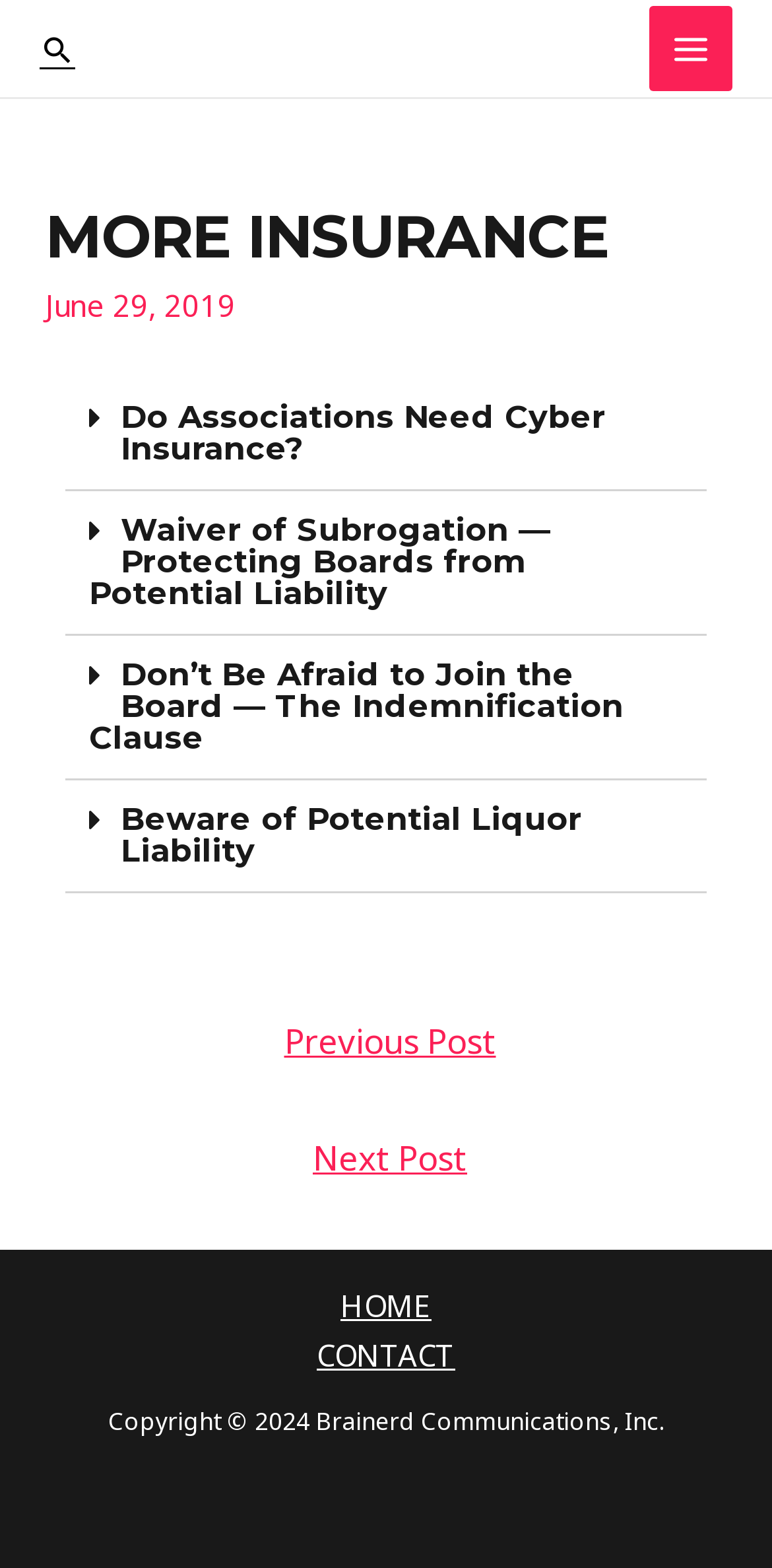Using the details in the image, give a detailed response to the question below:
What is the date of the article?

I found the date of the article in the StaticText element, which is 'June 29, 2019'.